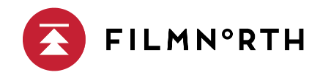When is the workshop scheduled?
By examining the image, provide a one-word or phrase answer.

March 2-3